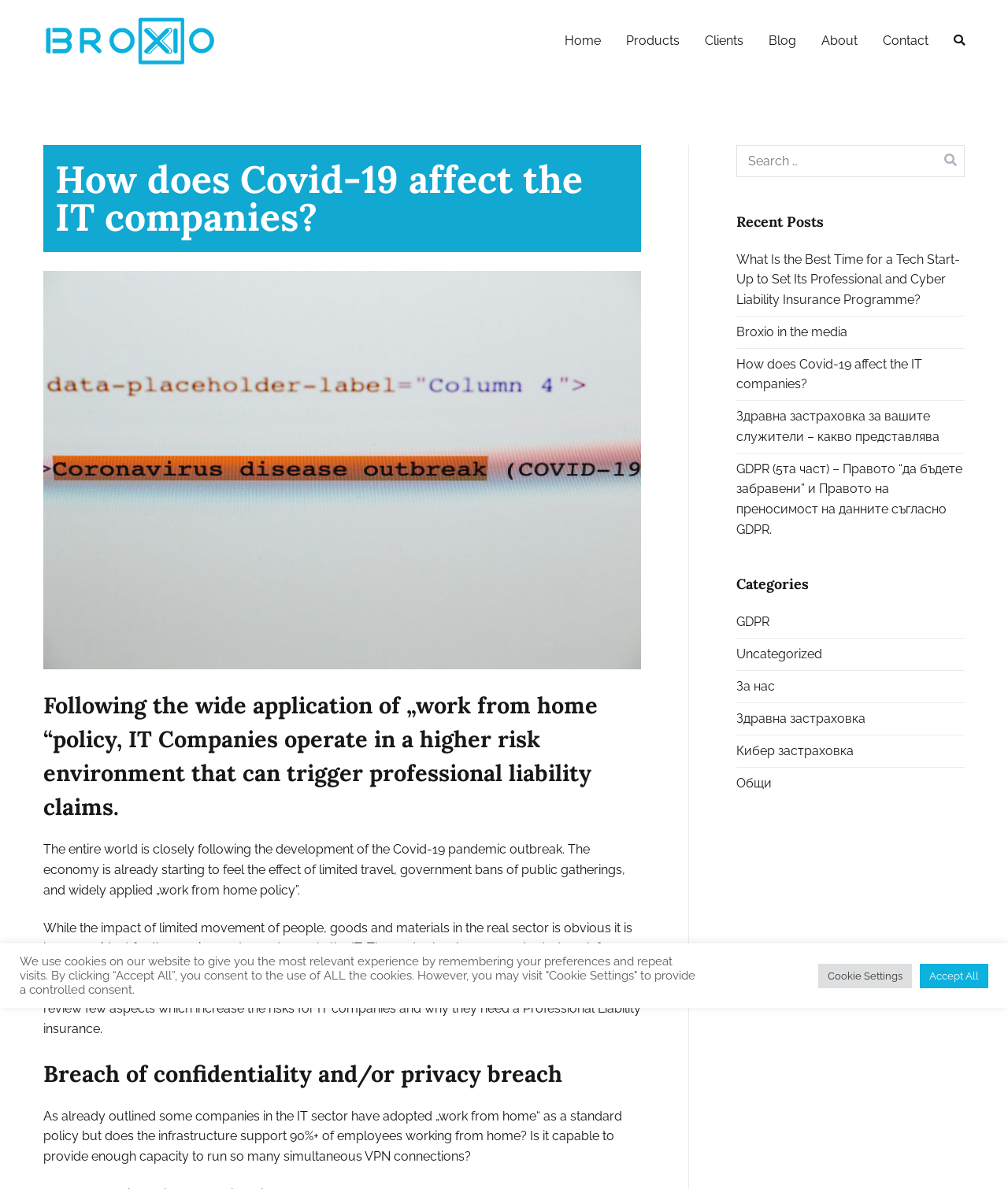Write a detailed summary of the webpage, including text, images, and layout.

This webpage is about the impact of Covid-19 on IT companies, specifically discussing how the pandemic affects their operations and the importance of professional liability insurance. 

At the top left corner, there is a logo of Broxio, which is also a link to the company's homepage. Next to the logo, there is a tagline "Next generation insurance broker". 

The main content of the webpage is divided into several sections. The first section has a heading "How does Covid-19 affect the IT companies?" followed by a paragraph discussing the effects of the pandemic on the economy and the IT sector. 

Below this section, there is another heading "Following the wide application of „work from home “policy, IT Companies operate in a higher risk environment that can trigger professional liability claims." This section discusses the risks associated with the "work from home" policy and the need for professional liability insurance.

Further down, there are several subheadings, including "Breach of confidentiality and/or privacy breach", which discusses the risks of data breaches and privacy violations. 

On the right side of the webpage, there is a search bar with a placeholder text "Search for:". Below the search bar, there is a section titled "Recent Posts" with links to several blog posts, including "What Is the Best Time for a Tech Start-Up to Set Its Professional and Cyber Liability Insurance Programme?" and "How does Covid-19 affect the IT companies?". 

There is also a section titled "Categories" with links to various categories, including "GDPR", "Uncategorized", and "Здравна застраховка". 

At the bottom of the webpage, there is a notification about the use of cookies, with options to "Accept All" or visit "Cookie Settings" to provide controlled consent.